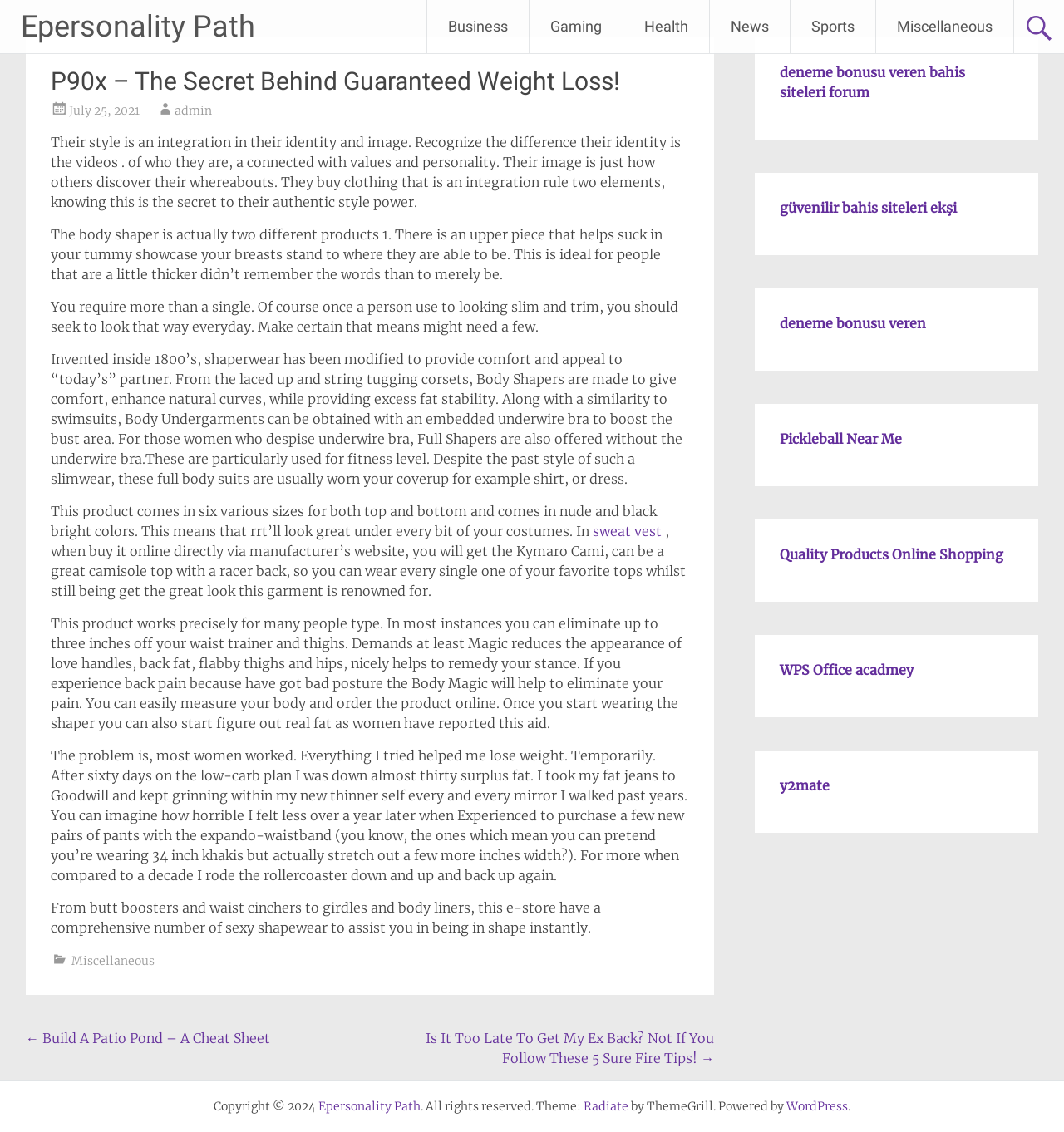What is the main topic of this webpage?
Using the image as a reference, answer the question with a short word or phrase.

P90x and weight loss